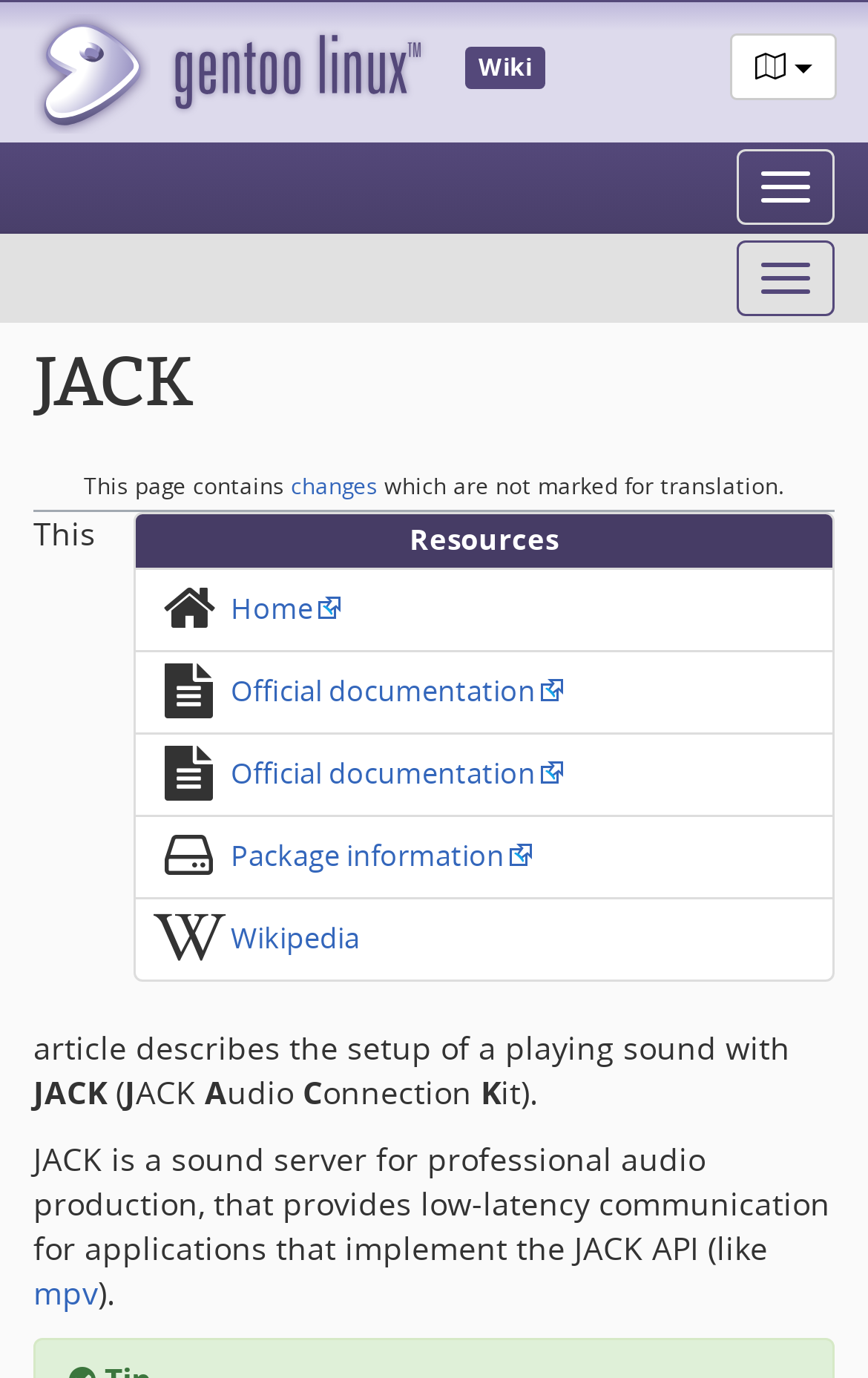What is the logo on the top left?
Based on the image, provide a one-word or brief-phrase response.

Gentoo Linux Logo